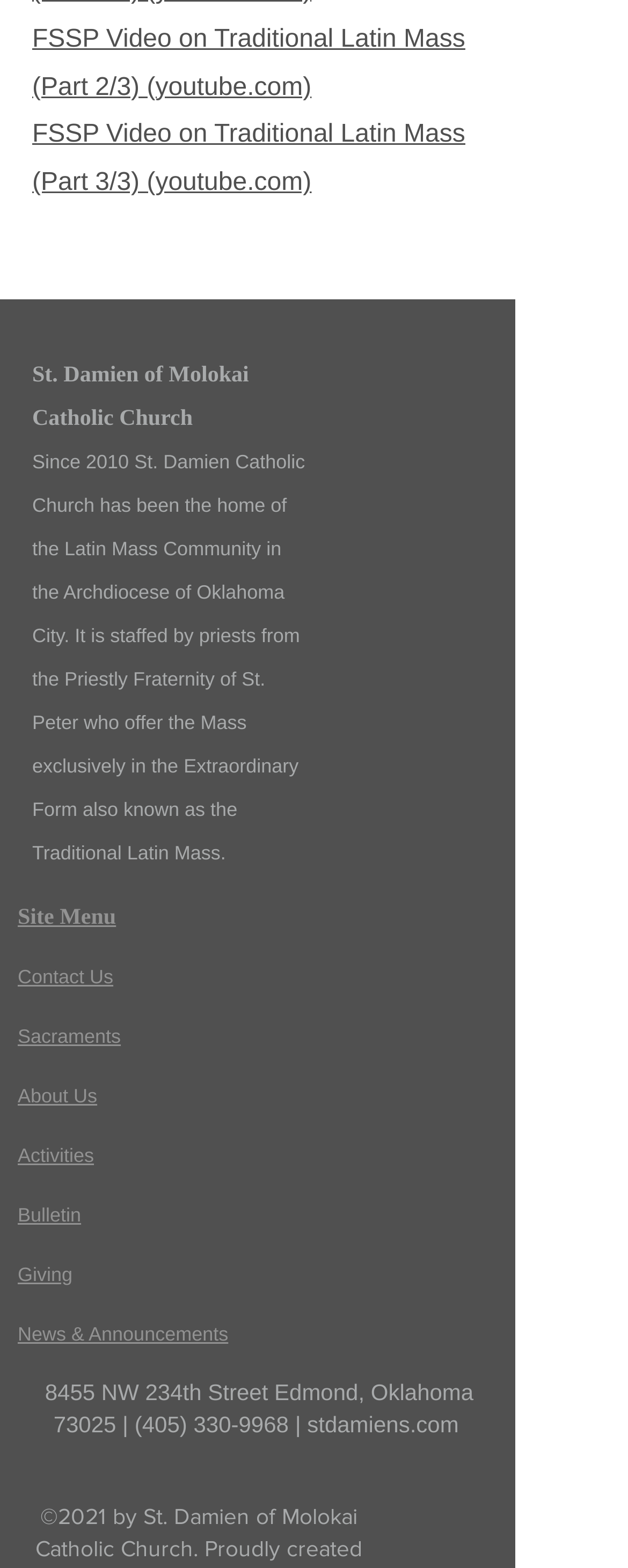Indicate the bounding box coordinates of the element that needs to be clicked to satisfy the following instruction: "Watch FSSP Video on Traditional Latin Mass (Part 2/3)". The coordinates should be four float numbers between 0 and 1, i.e., [left, top, right, bottom].

[0.051, 0.016, 0.741, 0.064]